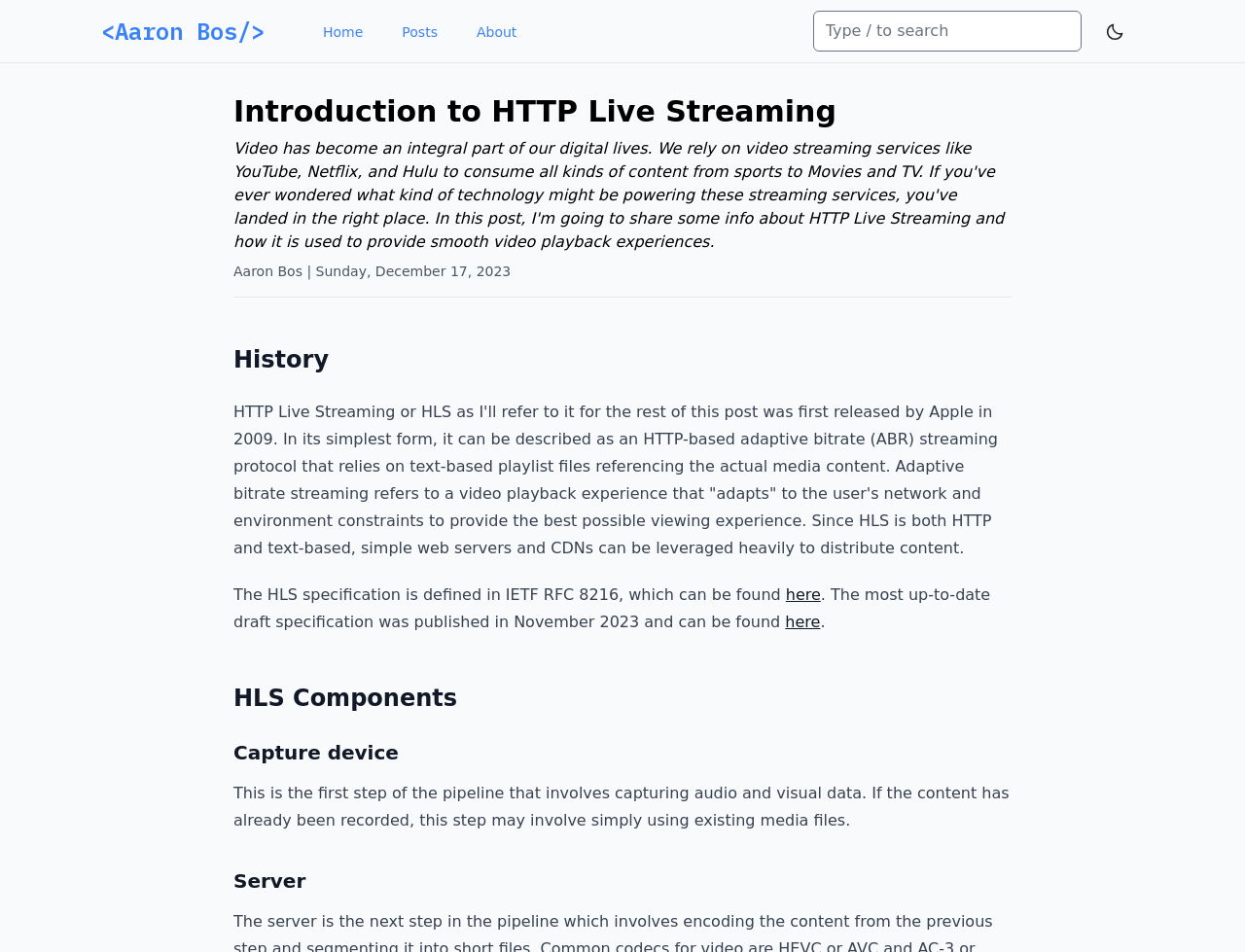Answer the question in one word or a short phrase:
What is the date of the post?

Sunday, December 17, 2023